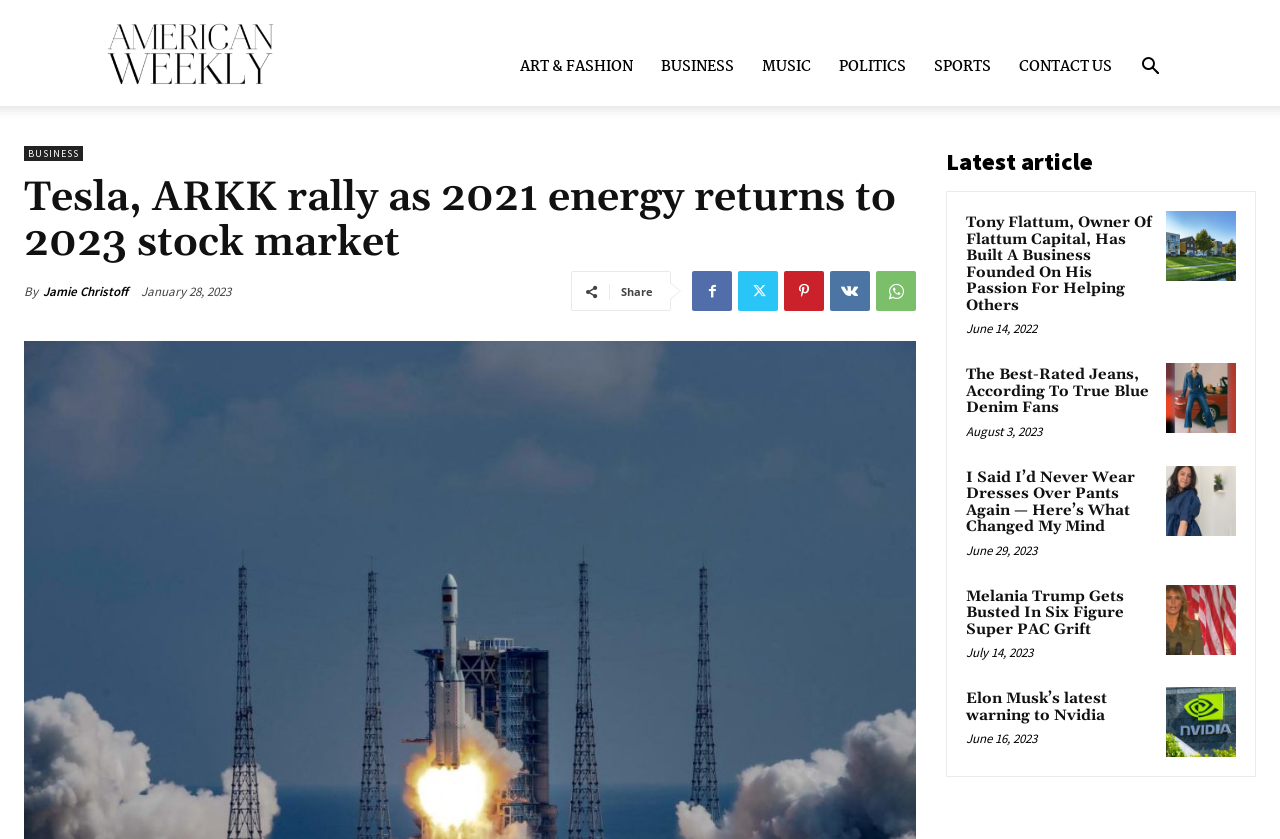What categories are available on the webpage?
Using the image, elaborate on the answer with as much detail as possible.

The categories can be found in the top navigation bar of the webpage. There are five categories listed: ART & FASHION, BUSINESS, MUSIC, POLITICS, and SPORTS. These categories are likely links to different sections of the magazine's website.